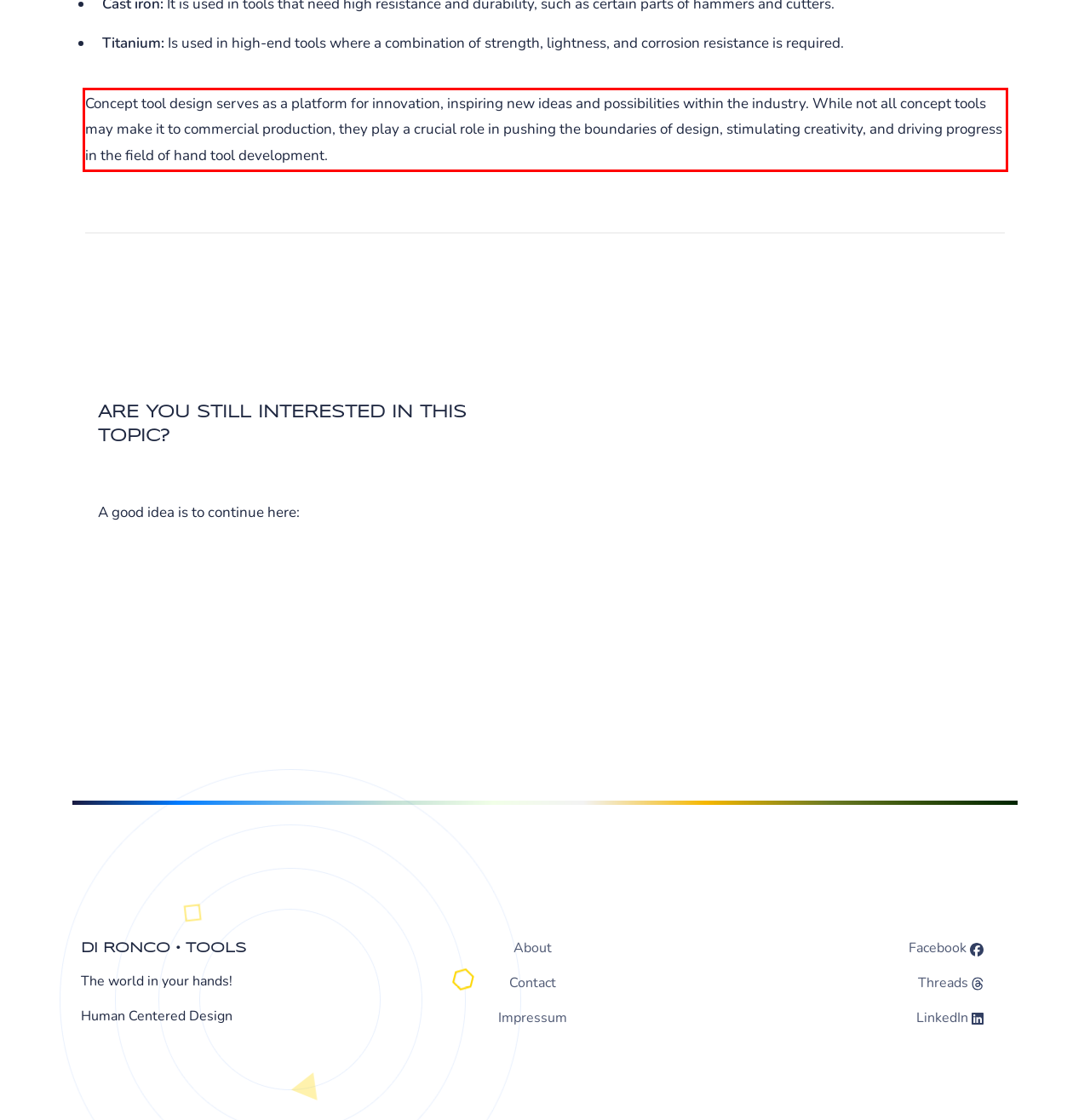Please use OCR to extract the text content from the red bounding box in the provided webpage screenshot.

Concept tool design serves as a platform for innovation, inspiring new ideas and possibilities within the industry. While not all concept tools may make it to commercial production, they play a crucial role in pushing the boundaries of design, stimulating creativity, and driving progress in the field of hand tool development.